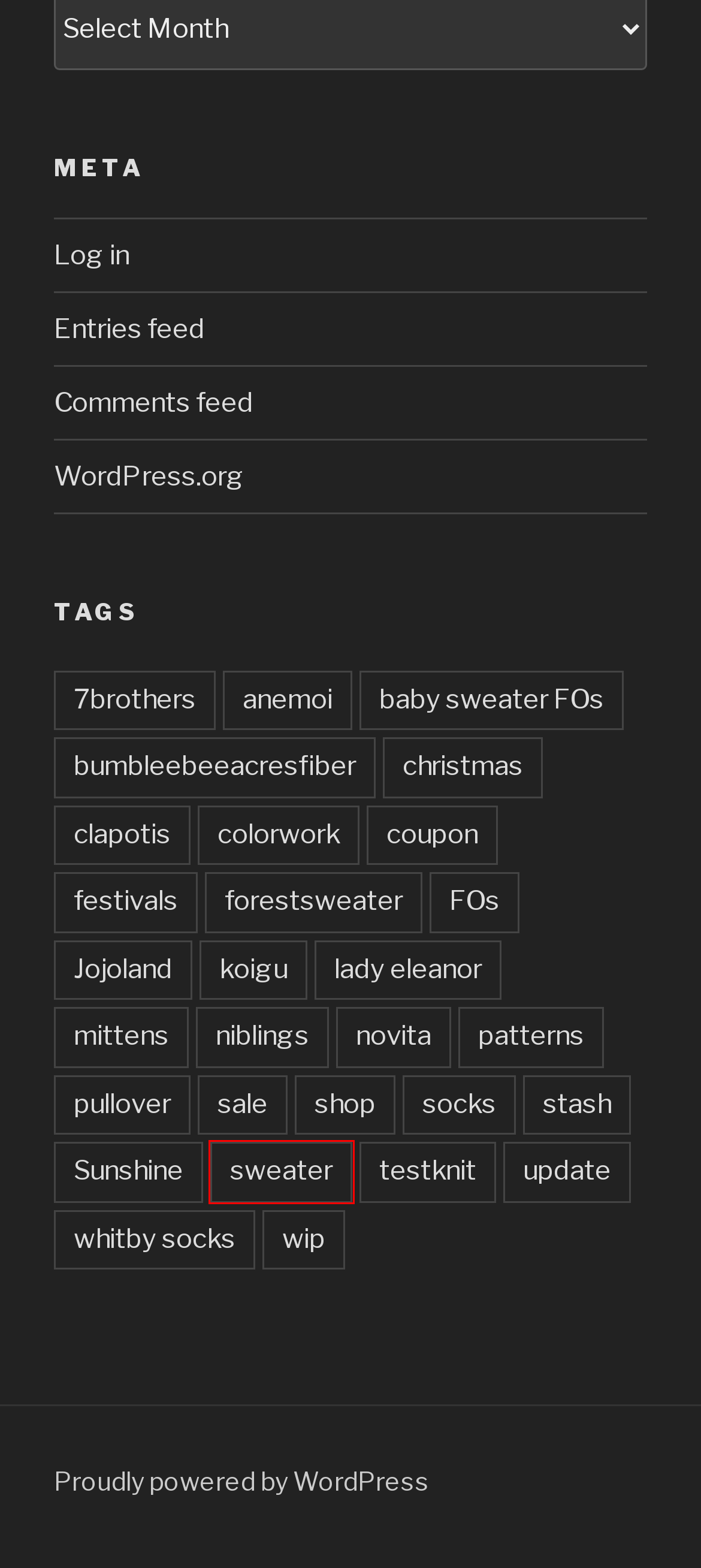Using the screenshot of a webpage with a red bounding box, pick the webpage description that most accurately represents the new webpage after the element inside the red box is clicked. Here are the candidates:
A. forestsweater – Rush Hour Knitting
B. sweater – Rush Hour Knitting
C. update – Rush Hour Knitting
D. anemoi – Rush Hour Knitting
E. whitby socks – Rush Hour Knitting
F. wip – Rush Hour Knitting
G. festivals – Rush Hour Knitting
H. mittens – Rush Hour Knitting

B